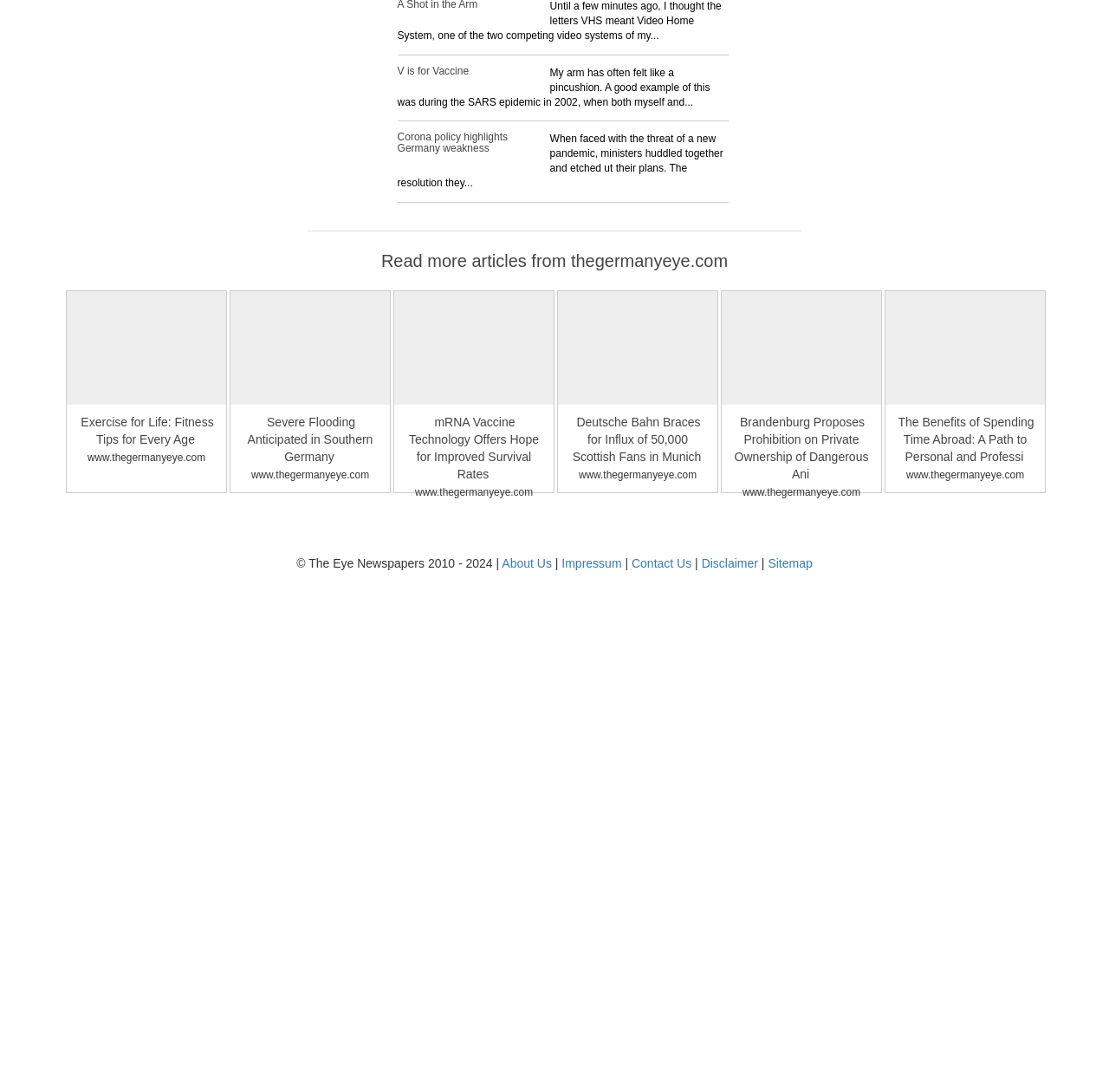Bounding box coordinates are specified in the format (top-left x, top-left y, bottom-right x, bottom-right y). All values are floating point numbers bounded between 0 and 1. Please provide the bounding box coordinate of the region this sentence describes: Opinions »

[0.063, 0.464, 0.135, 0.477]